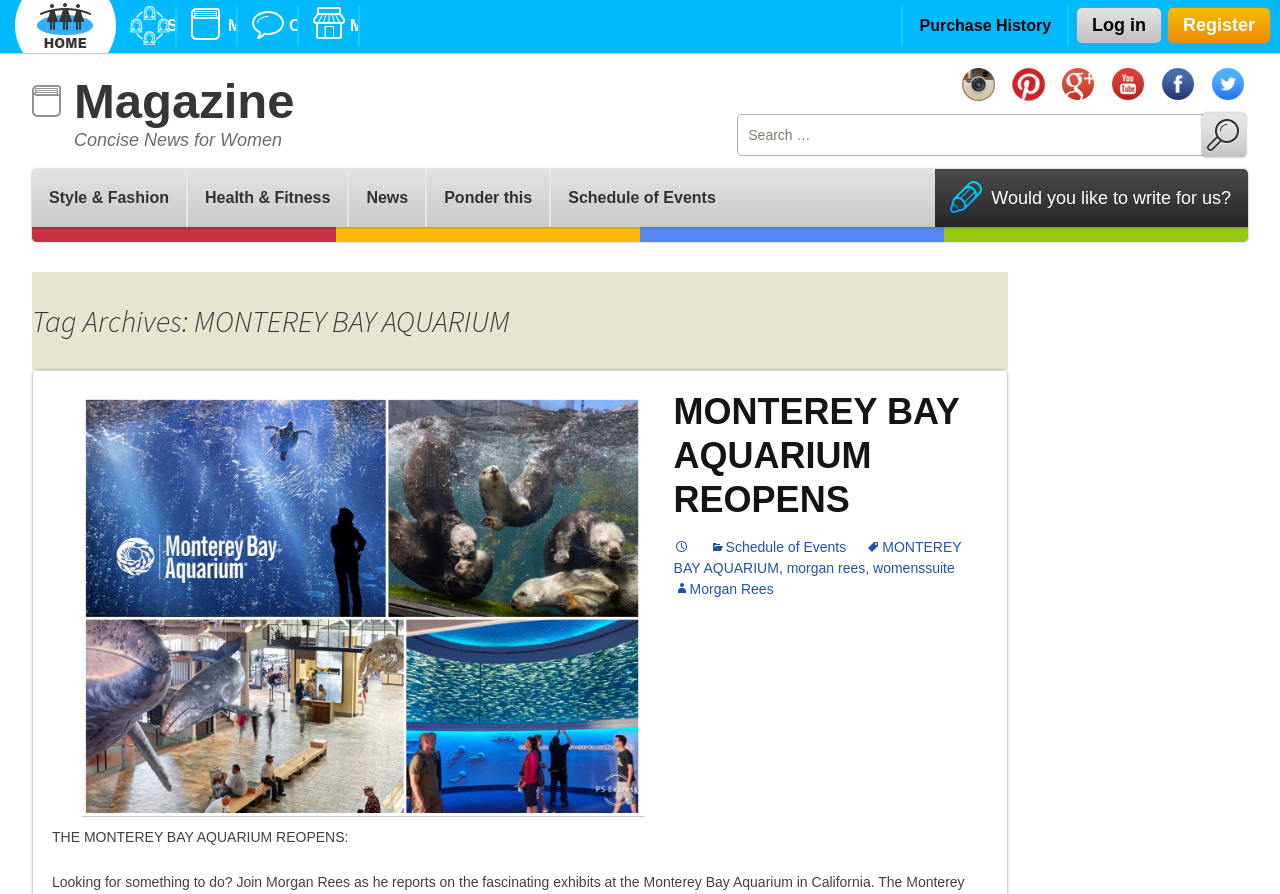What type of content is available on this webpage?
Offer a detailed and exhaustive answer to the question.

The webpage has links to various categories such as 'Style & Fashion', 'Health & Fitness', 'News', and 'Schedule of Events', which suggests that the webpage contains news, articles, and event listings.